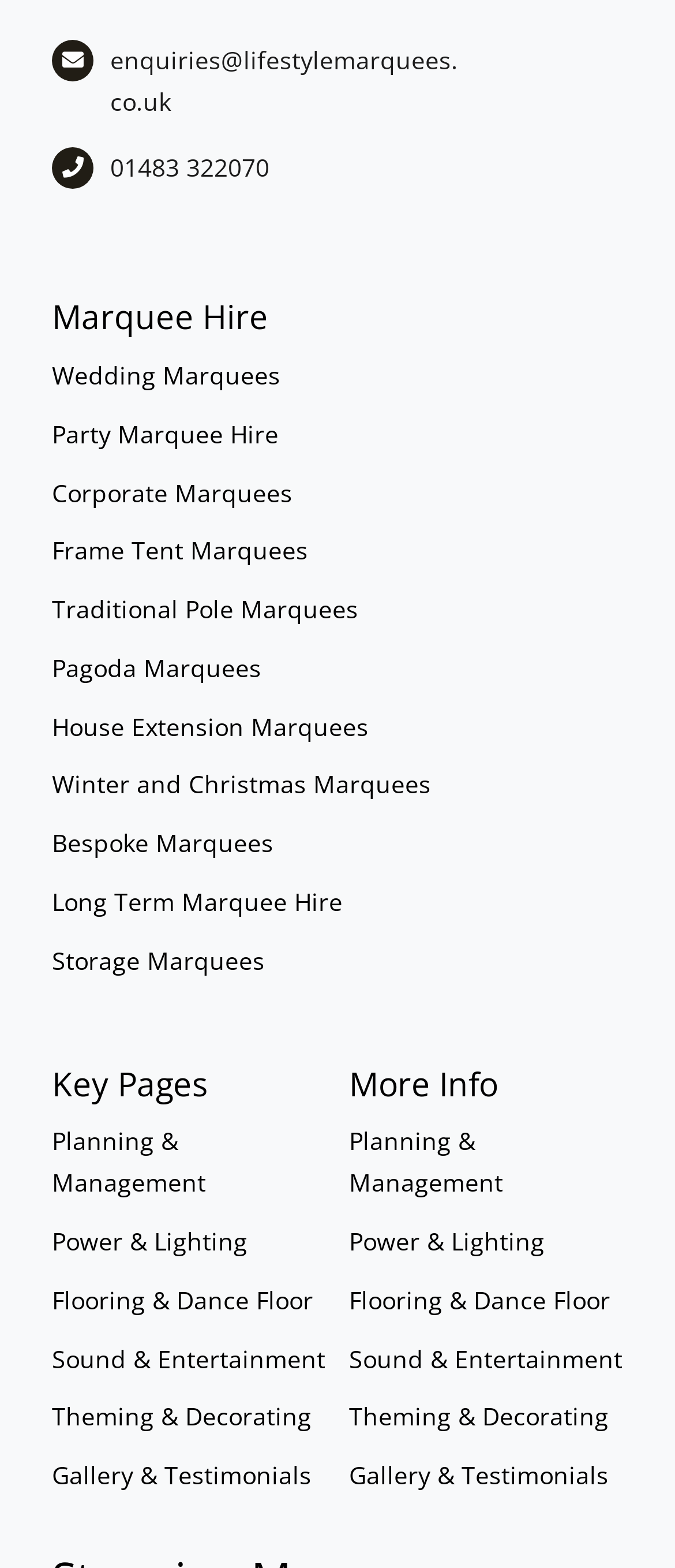Can you find the bounding box coordinates for the element to click on to achieve the instruction: "Call us for enquiries"?

[0.163, 0.097, 0.399, 0.118]